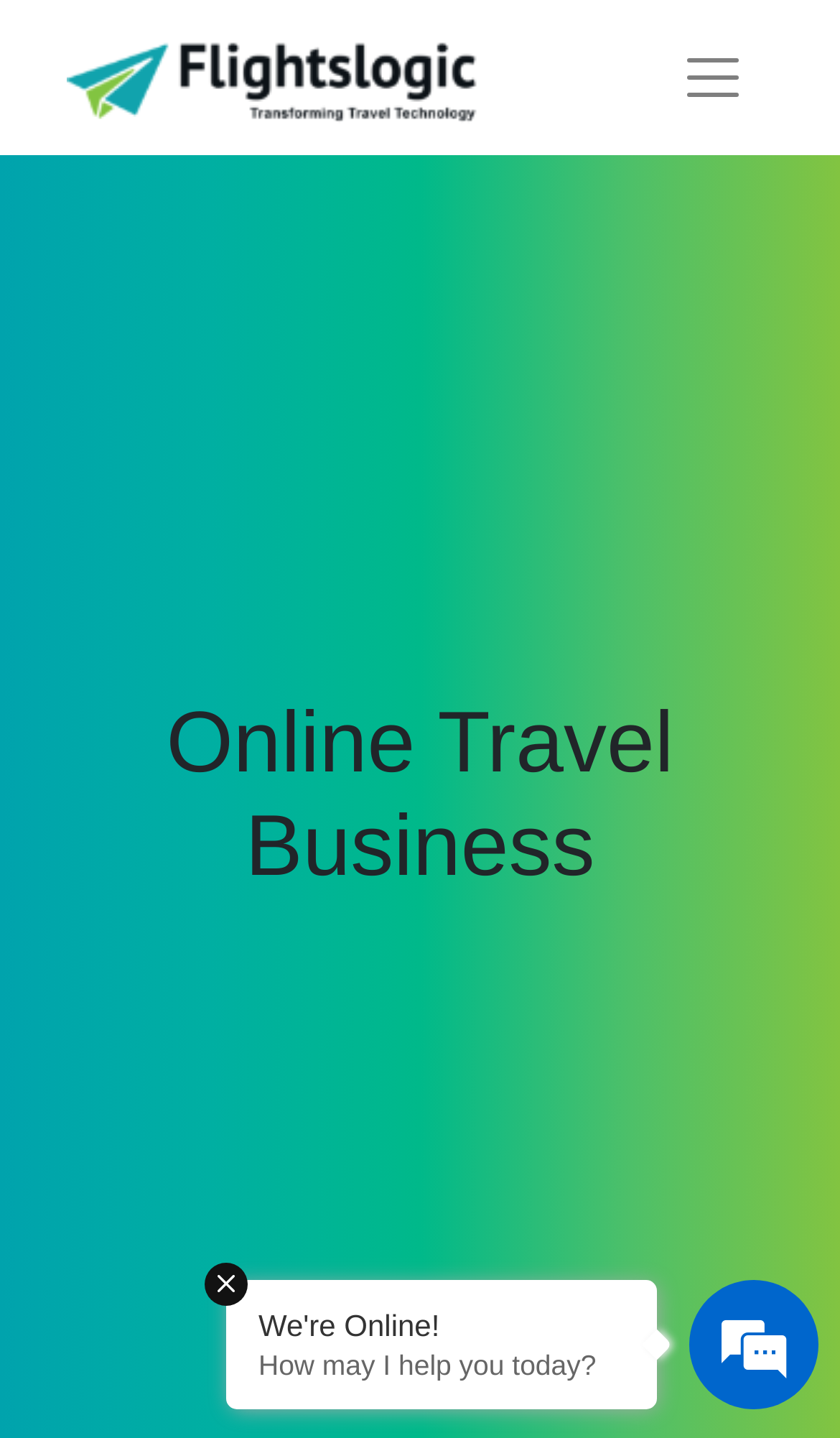Determine the main heading text of the webpage.

Online Travel Business